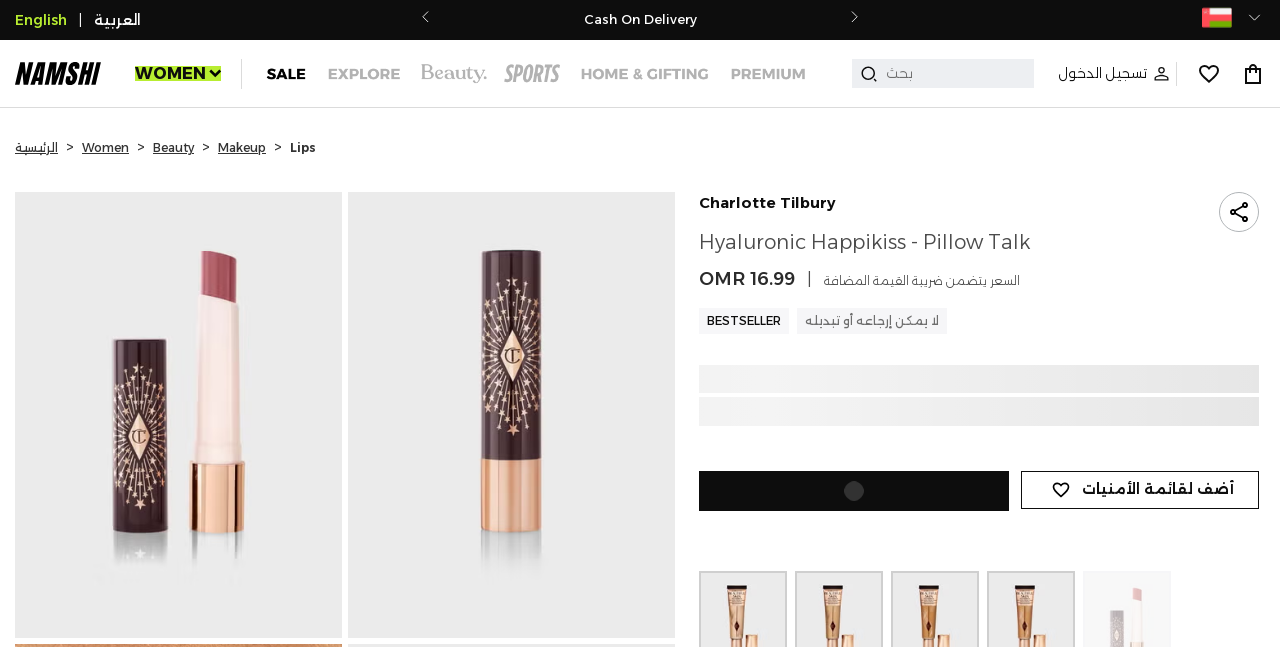Analyze and describe the webpage in a detailed narrative.

This webpage is an e-commerce product page for Charlotte Tilbury's Hyaluronic Happikiss - Pillow Talk product. At the top left corner, there is a language selection option with English and Arabic links. Next to it, there is a navigation menu with a Namshi logo, followed by links to different categories such as Women, Sale, For You, Beauty, Sports, Home & Gifting, and Premium.

Below the navigation menu, there is a carousel slider with five slides, indicated by the "Slide 1 of 5" text. The slider has chevron back and forward buttons on either side. Above the slider, there are three promotional texts: "20% Off Your First App Order With Code FIRST", "Cash On Delivery", and "Fast Delivery And Exchanges".

On the top right corner, there is a search bar with a search icon and a chevron down button. Next to it, there are links to login, heart, and bag icons. Below the search bar, there is a breadcrumb navigation menu with links to the homepage, Women, Beauty, Makeup, and Lips categories.

The main product image is displayed twice, side by side, taking up most of the page's width. Below the images, there is a product description section with the brand name "Charlotte Tilbury" and the product name "Hyaluronic Happikiss - Pillow Talk" in a larger font. The product price is displayed as OMR 16.99, with a note that the price includes VAT. There are also labels indicating that the product is a bestseller and cannot be returned or exchanged.

At the bottom of the page, there are two buttons: a disabled button and an "Add to Wishlist" button with a heart icon.